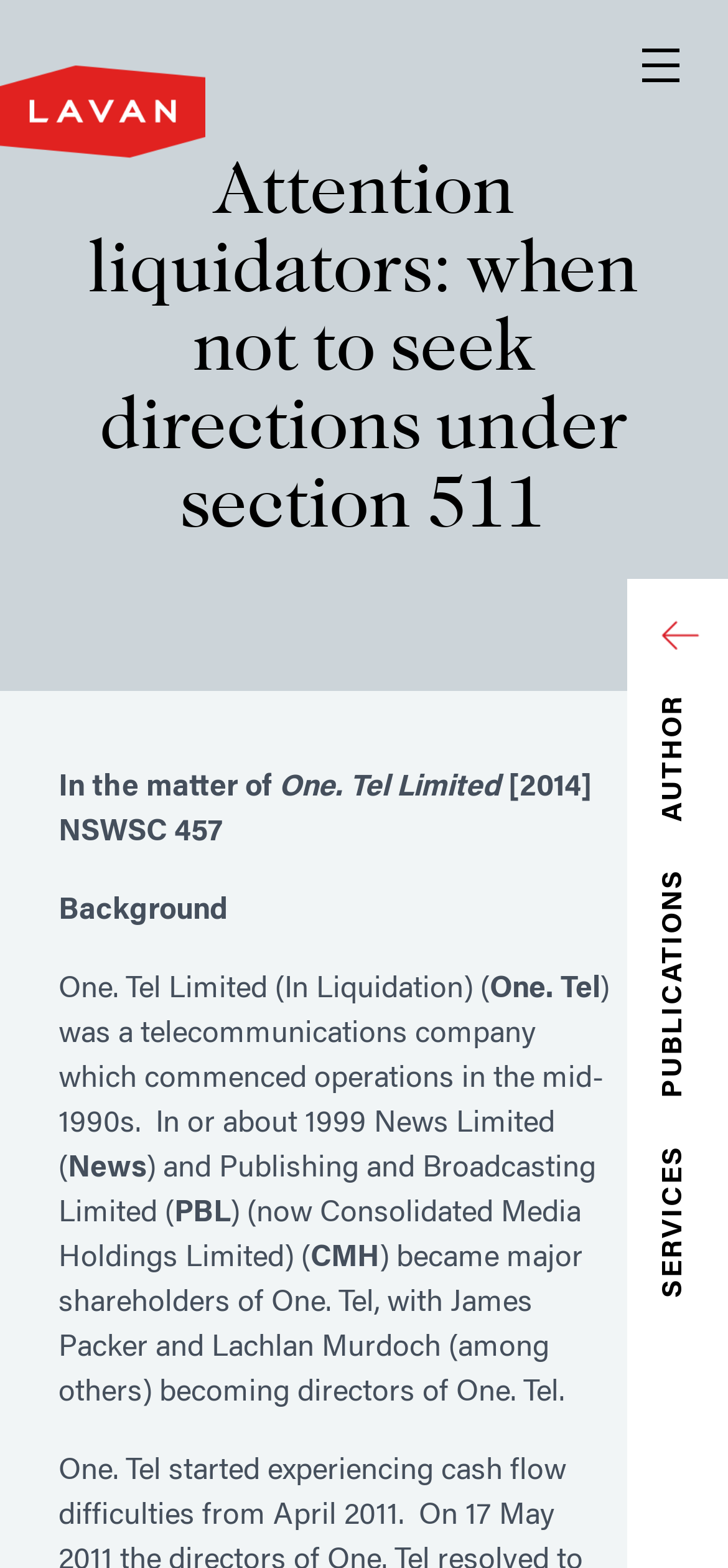Who became directors of One. Tel? Refer to the image and provide a one-word or short phrase answer.

James Packer and Lachlan Murdoch